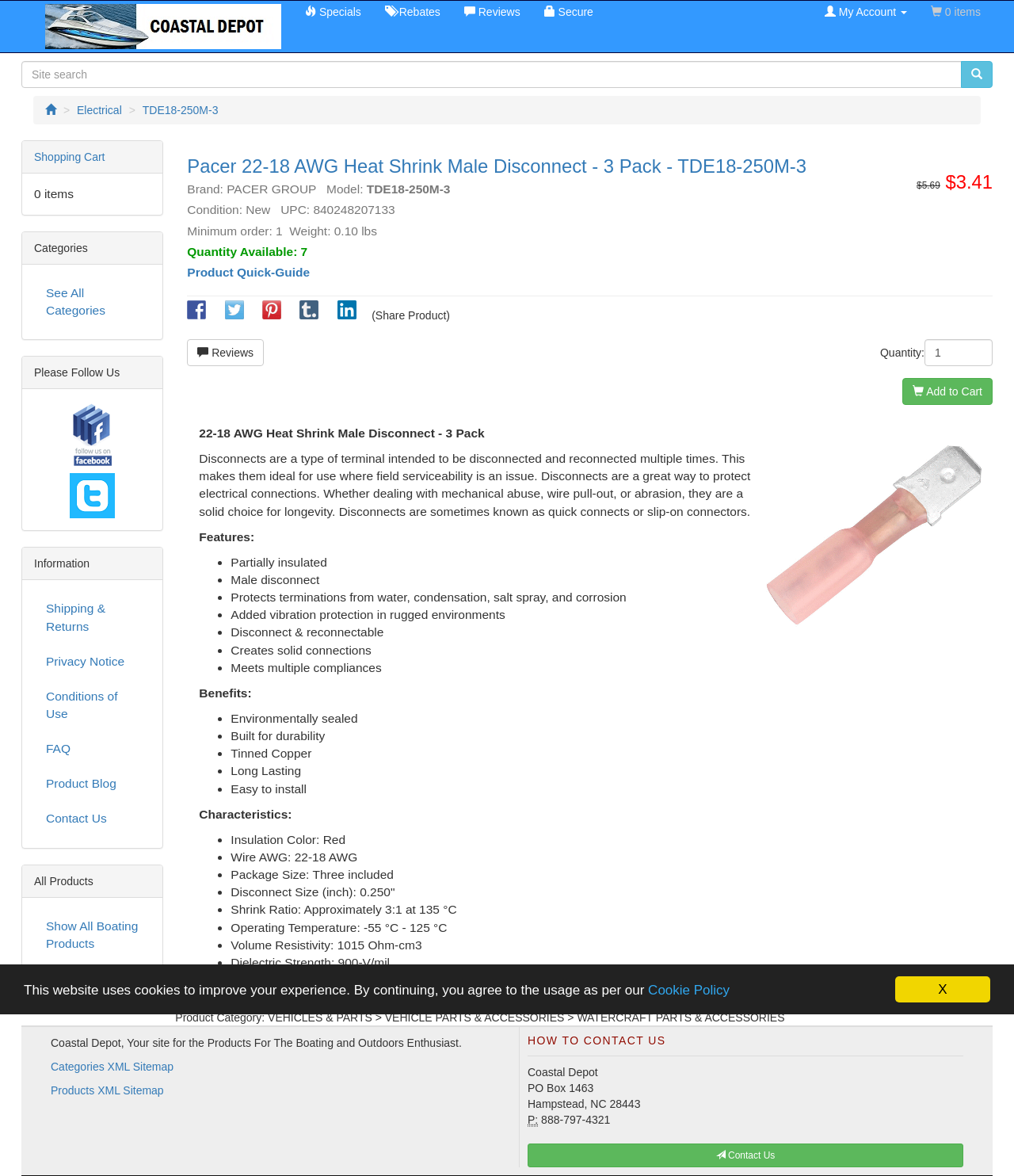What is the purpose of the disconnects?
Based on the image, answer the question with as much detail as possible.

The purpose of the disconnects is found in the product description section, where it is stated that 'Disconnects are a great way to protect electrical connections. Whether dealing with mechanical abuse, wire pull-out, or abrasion, they are a solid choice for longevity.' This indicates that the primary purpose of the disconnects is to protect electrical connections from various forms of damage.